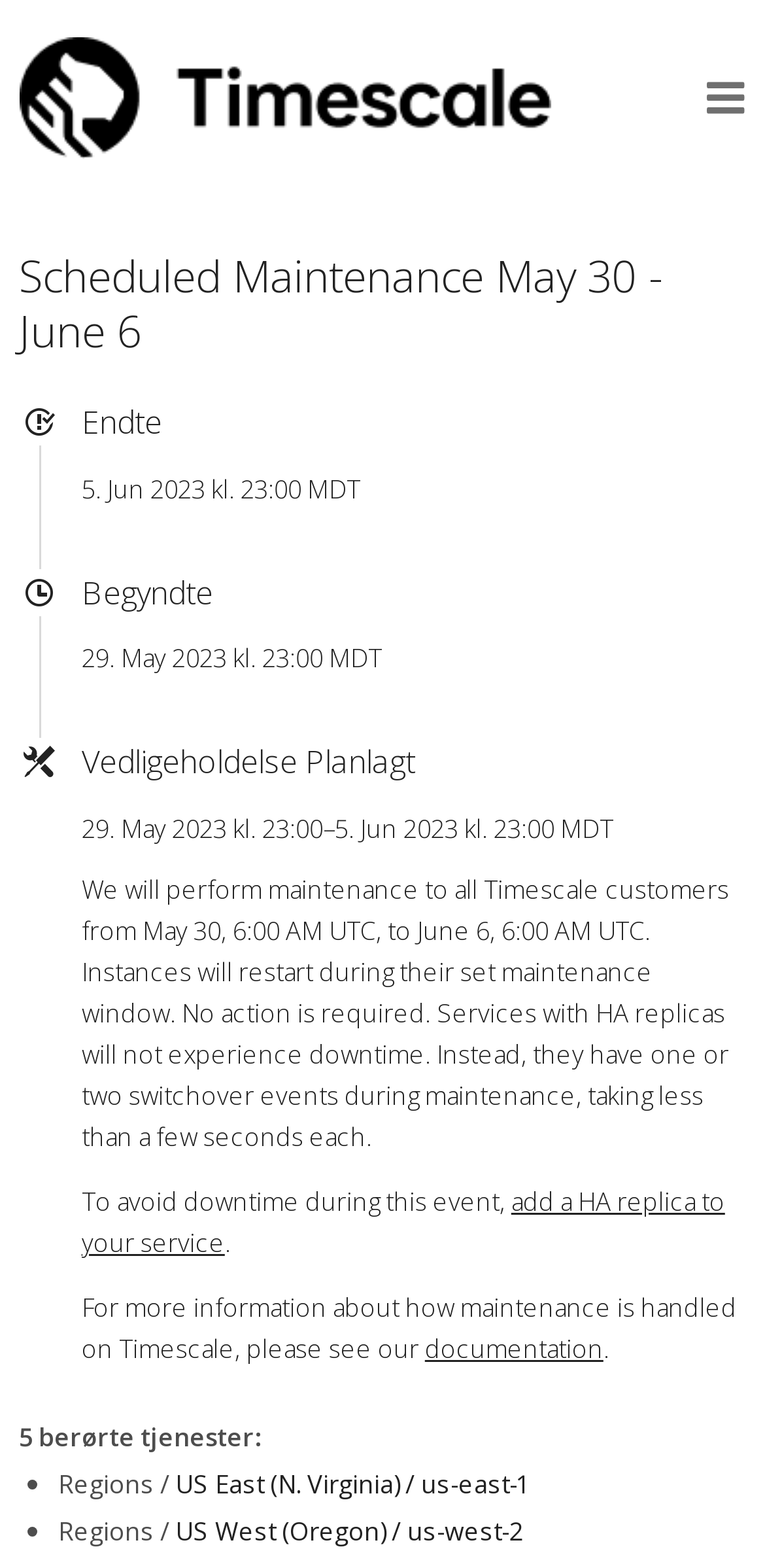Identify the bounding box coordinates for the UI element described as: "documentation". The coordinates should be provided as four floats between 0 and 1: [left, top, right, bottom].

[0.555, 0.849, 0.789, 0.871]